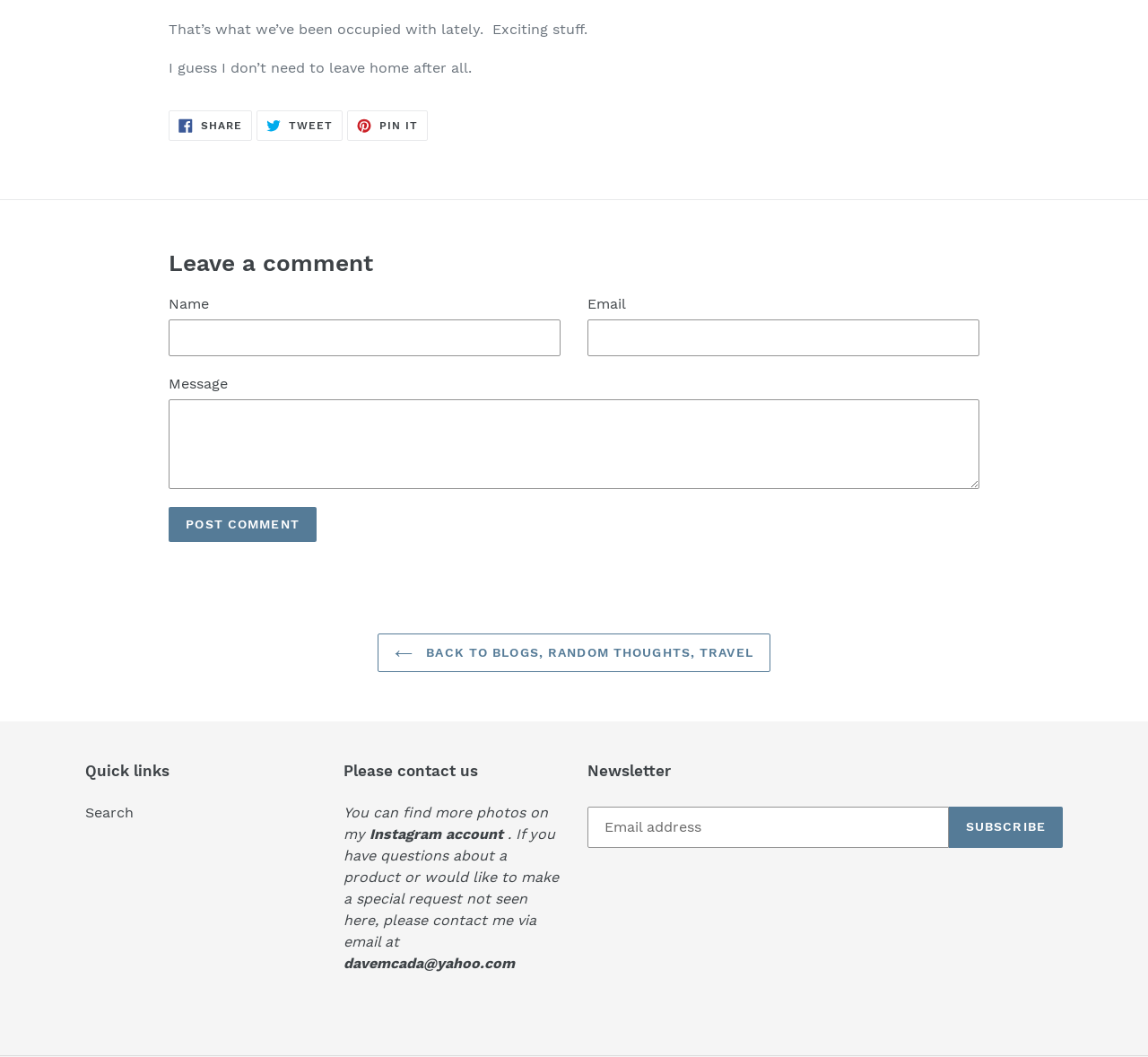Please identify the coordinates of the bounding box for the clickable region that will accomplish this instruction: "Search".

[0.074, 0.761, 0.116, 0.777]